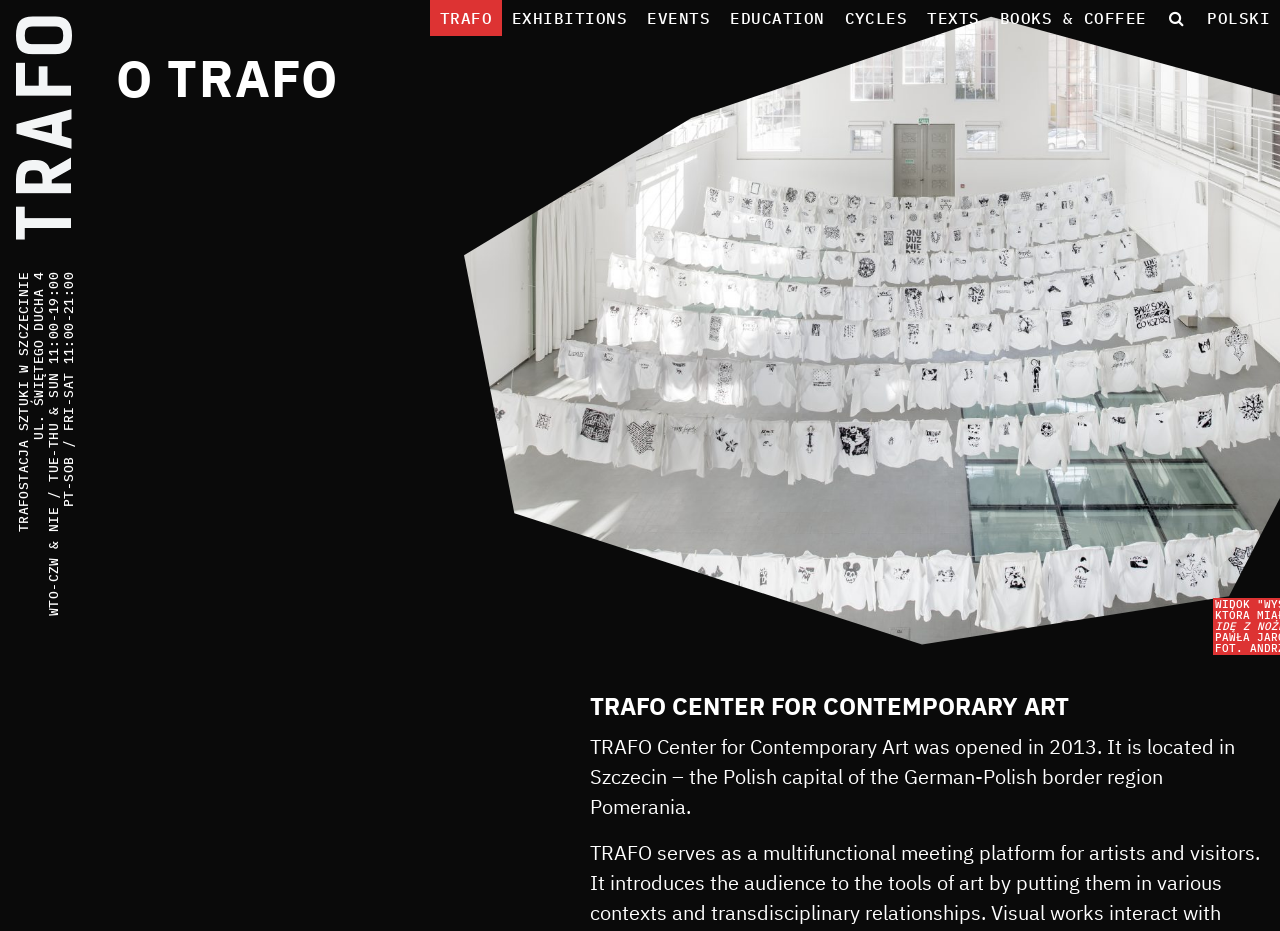Find the bounding box coordinates for the element that must be clicked to complete the instruction: "Read about the TRAFO CENTER FOR CONTEMPORARY ART". The coordinates should be four float numbers between 0 and 1, indicated as [left, top, right, bottom].

[0.461, 0.739, 0.987, 0.777]